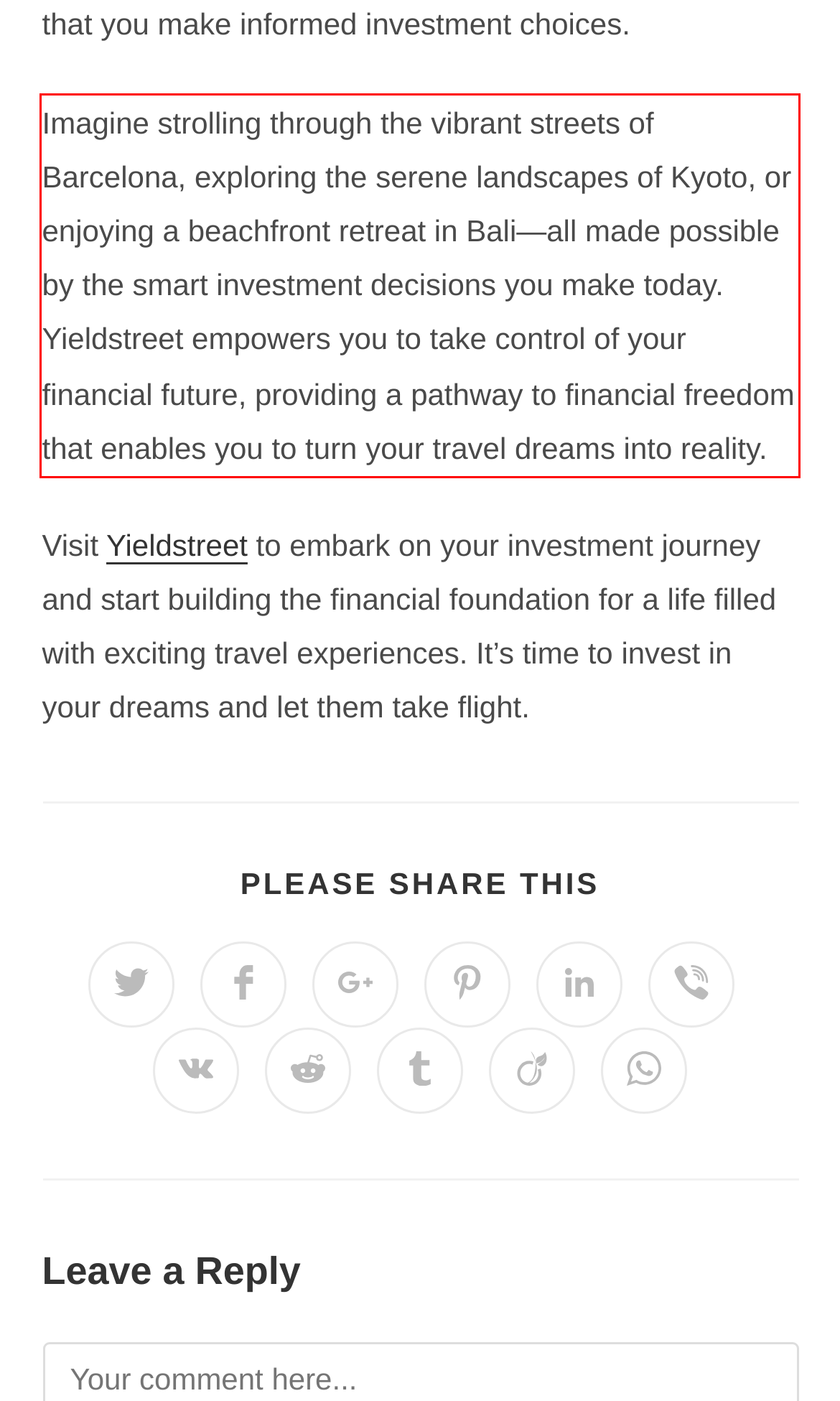Using the provided webpage screenshot, identify and read the text within the red rectangle bounding box.

Imagine strolling through the vibrant streets of Barcelona, exploring the serene landscapes of Kyoto, or enjoying a beachfront retreat in Bali—all made possible by the smart investment decisions you make today. Yieldstreet empowers you to take control of your financial future, providing a pathway to financial freedom that enables you to turn your travel dreams into reality.